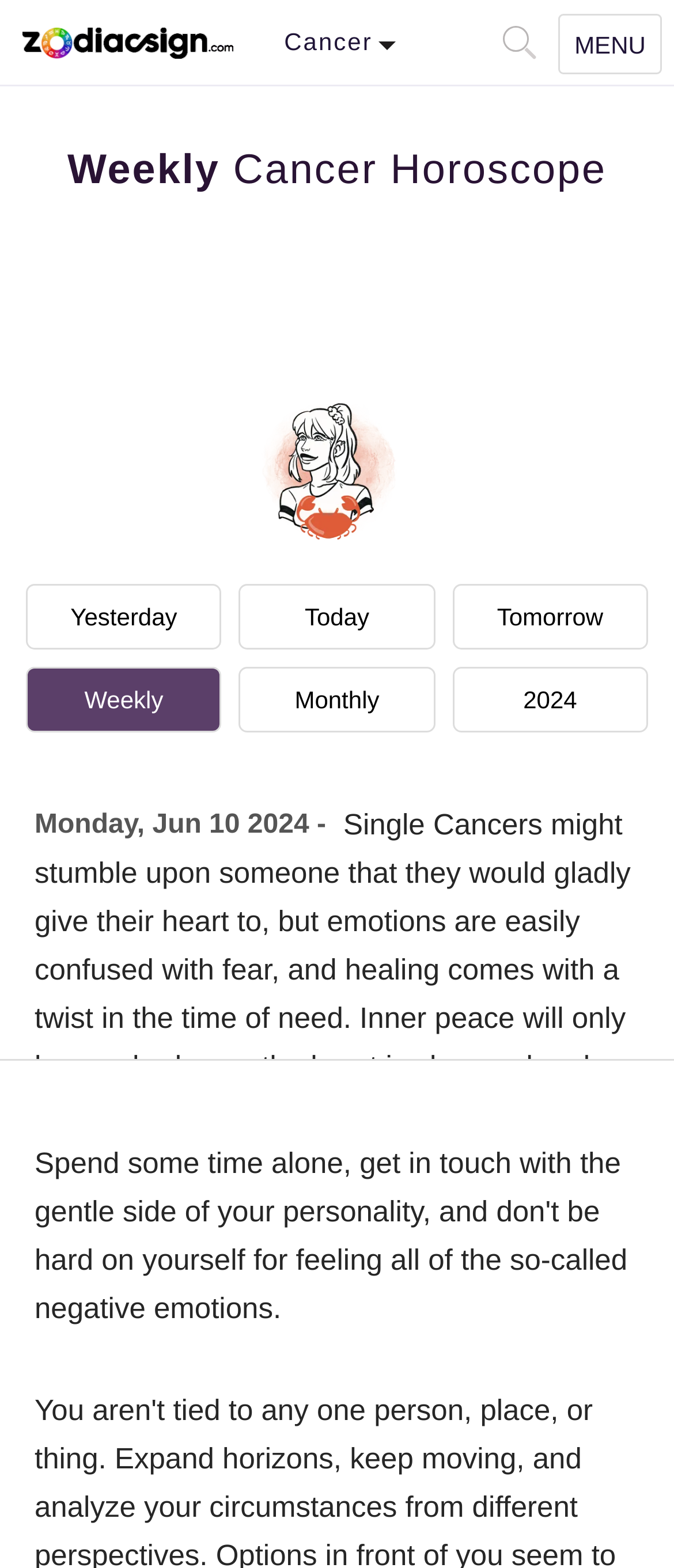Offer an in-depth caption of the entire webpage.

The webpage is dedicated to providing weekly horoscope readings for Cancer zodiac sign. At the top left corner, there is a link to the website "ZodiacSign.com - Astrology Zodiac Signs" accompanied by a small image. On the top right side, there are two search box buttons, "Open Search Box" and "Open Search Box_2", placed side by side. Next to them is a navigation toggle button labeled "MENU".

Below the navigation toggle button, there is a prominent heading "Weekly Cancer Horoscope" that spans almost the entire width of the page. Underneath the heading, there is a large image related to Cancer horoscope.

The main content area is divided into two sections. On the left side, there are three links to access horoscope readings for "Yesterday", "Today", and "Tomorrow". On the right side, there are four links to access horoscope readings for "Weekly", "Monthly", and a specific year "2024". Below these links, there is a static text displaying the date "Monday, Jun 10 2024 -".

At the bottom right corner, there is a button with an upward arrow "▲".